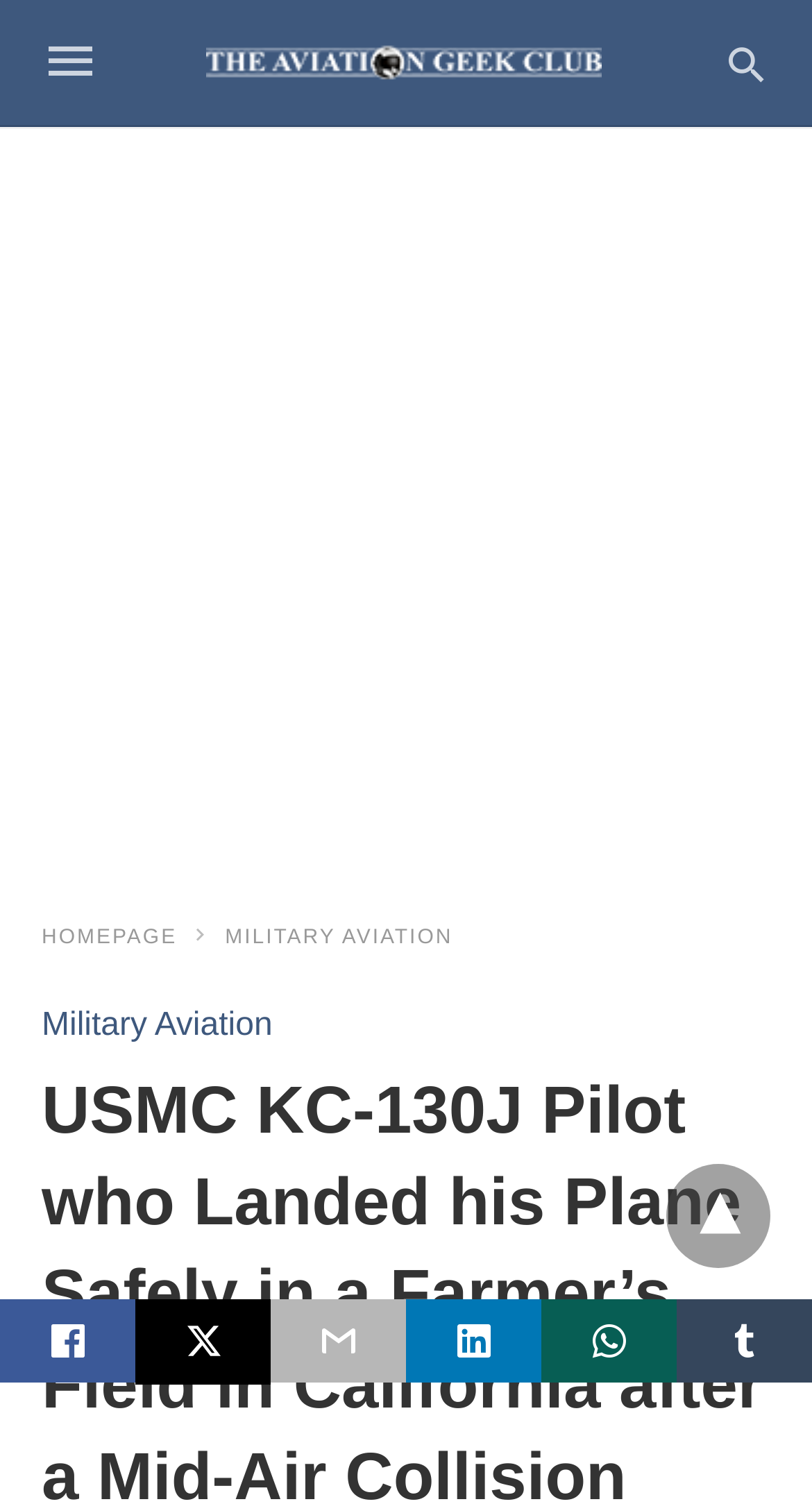How many social media sharing options are available?
Provide a fully detailed and comprehensive answer to the question.

I counted the number of social media sharing options by looking at the bottom-right corner of the webpage, where I found five links with icons representing different social media platforms.